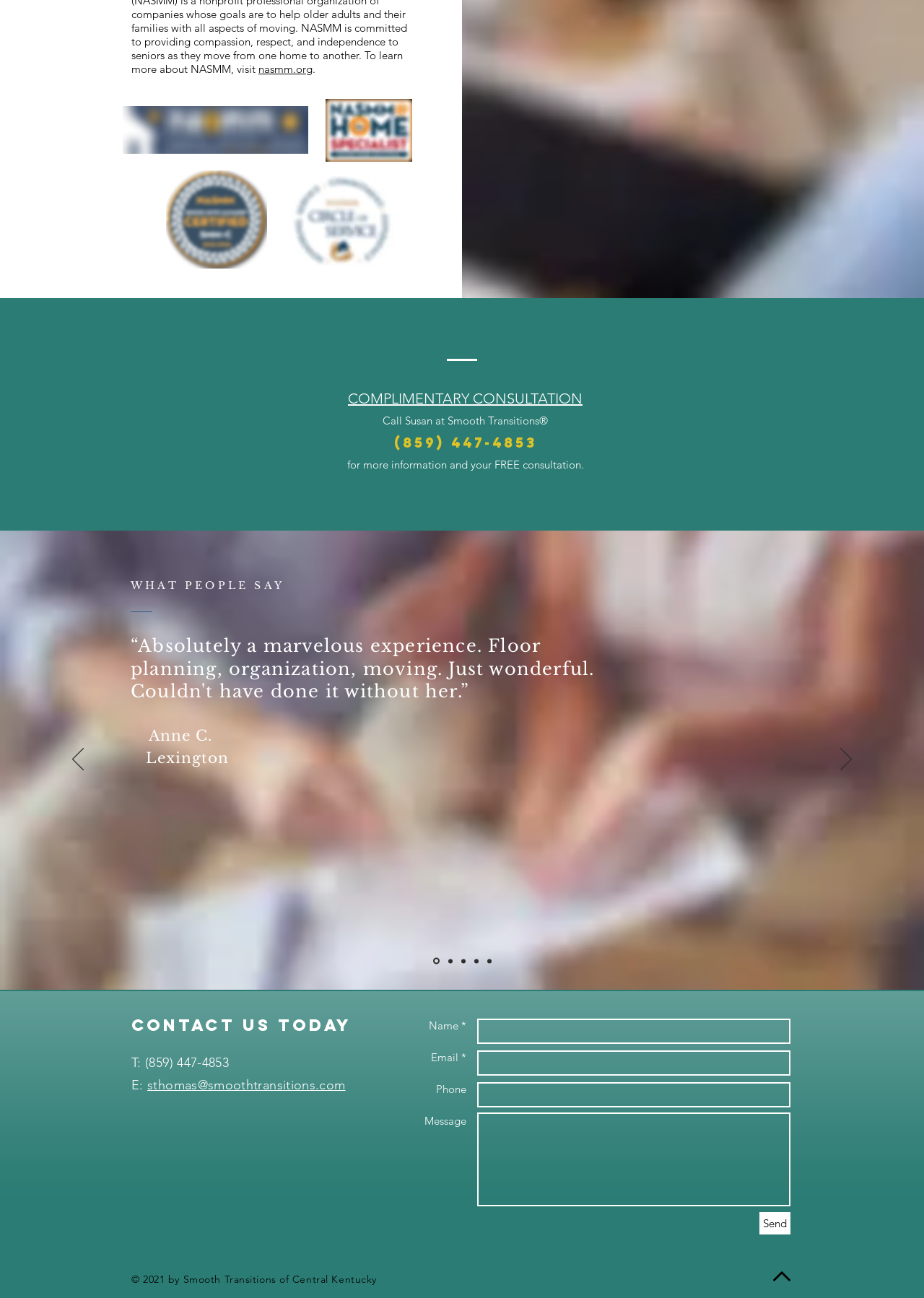Specify the bounding box coordinates of the element's region that should be clicked to achieve the following instruction: "Click the 'Send' button". The bounding box coordinates consist of four float numbers between 0 and 1, in the format [left, top, right, bottom].

[0.822, 0.934, 0.855, 0.951]